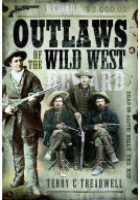Provide a thorough description of the contents of the image.

The image features the cover of a book titled "Outlaws of the Wild West" by Terry C. Treadwell. The cover showcases a dramatic illustration of four men dressed in period-appropriate attire, embodying the rugged and adventurous spirit of the Wild West. Each figure is armed, with one prominently holding a rifle, reflecting the themes of lawlessness and heroism associated with outlaws. The backdrop and title evoke a sense of historical intrigue, suggesting a narrative that explores the lives and exploits of infamous figures from that era. The use of bold typography for the title enhances the visual impact, drawing attention to the book's focus on the colorful and often dangerous world of the Wild West.